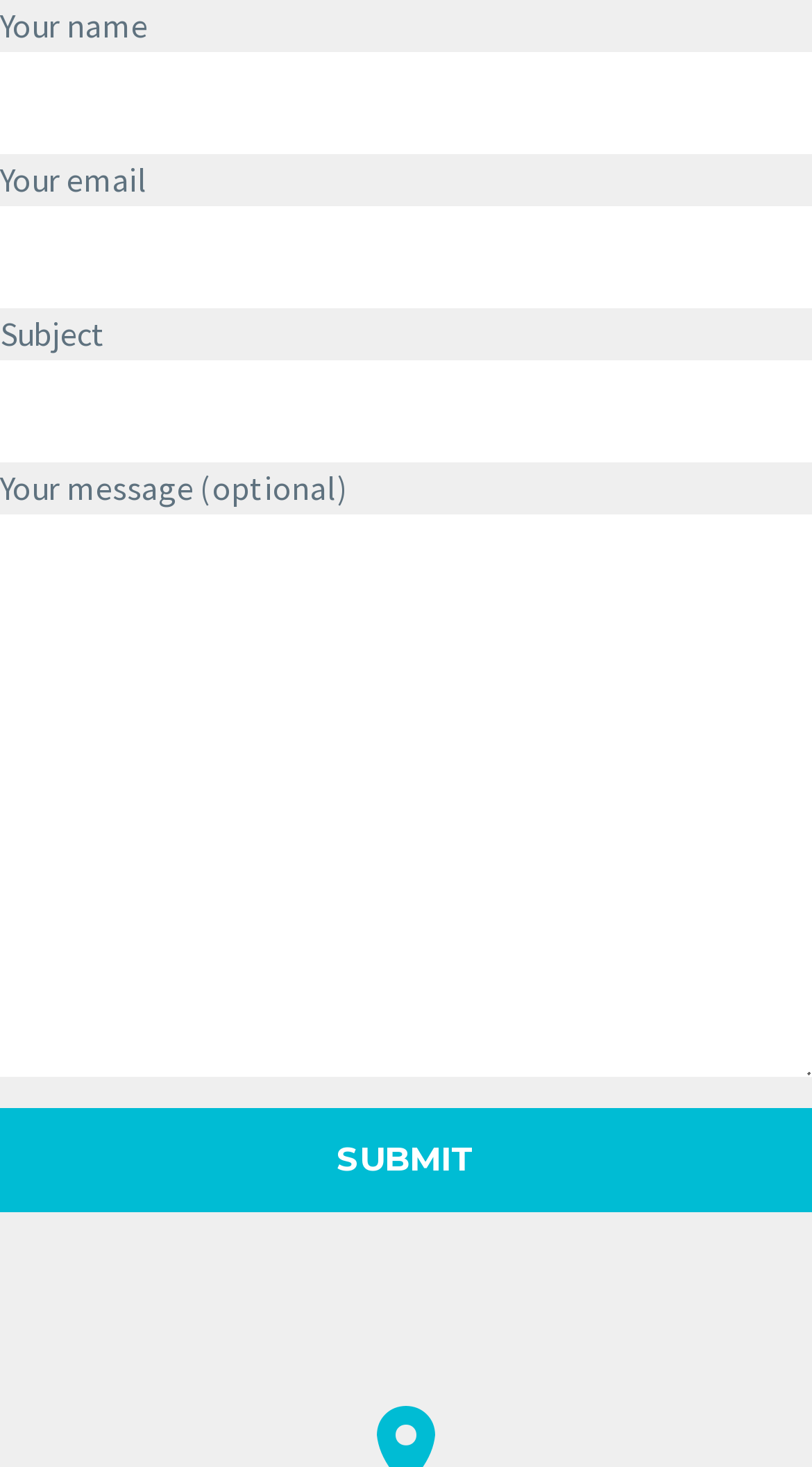How many input fields are required?
Look at the image and answer the question with a single word or phrase.

3